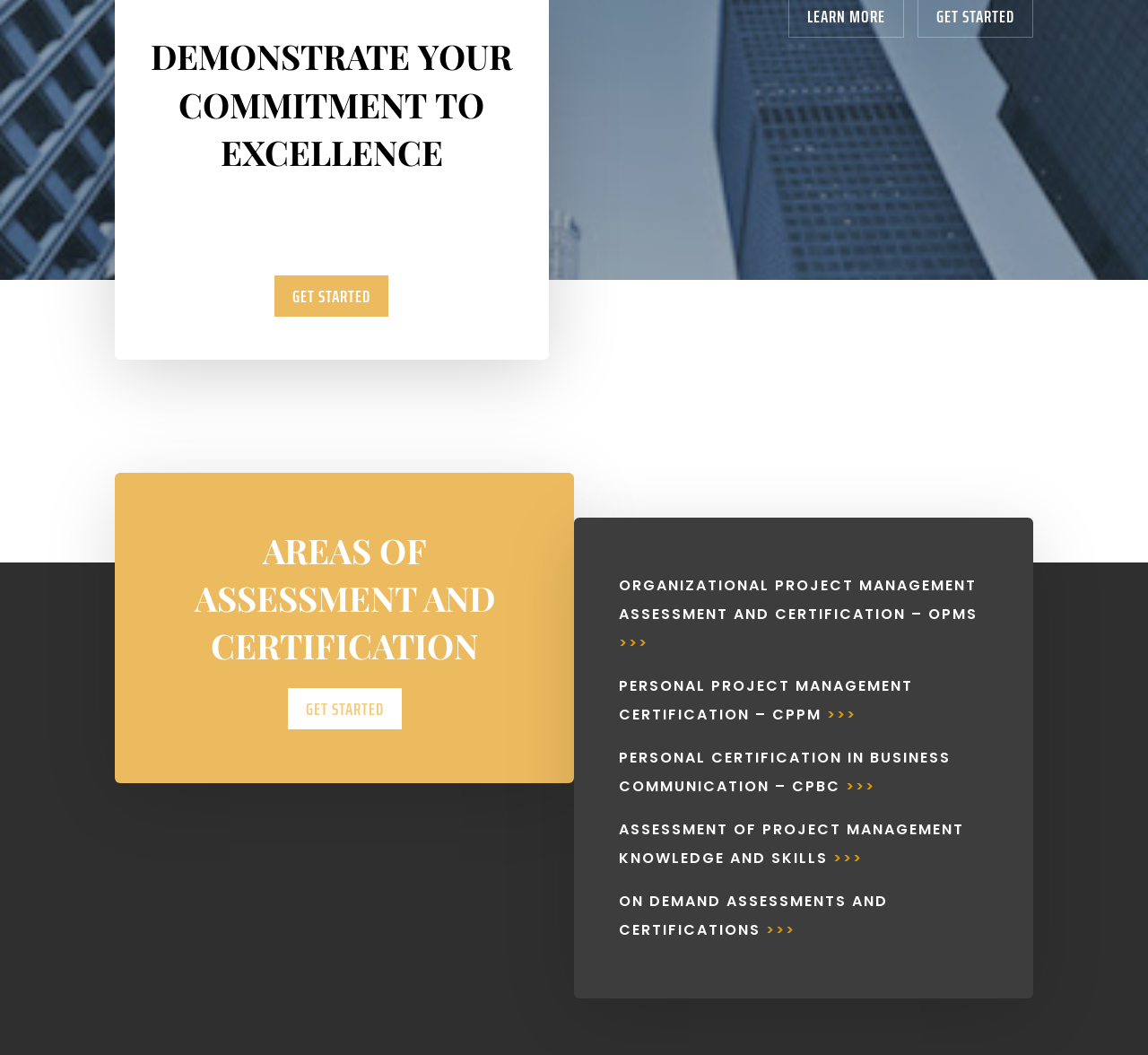Please find the bounding box for the following UI element description. Provide the coordinates in (top-left x, top-left y, bottom-right x, bottom-right y) format, with values between 0 and 1: Get Started

[0.25, 0.652, 0.35, 0.691]